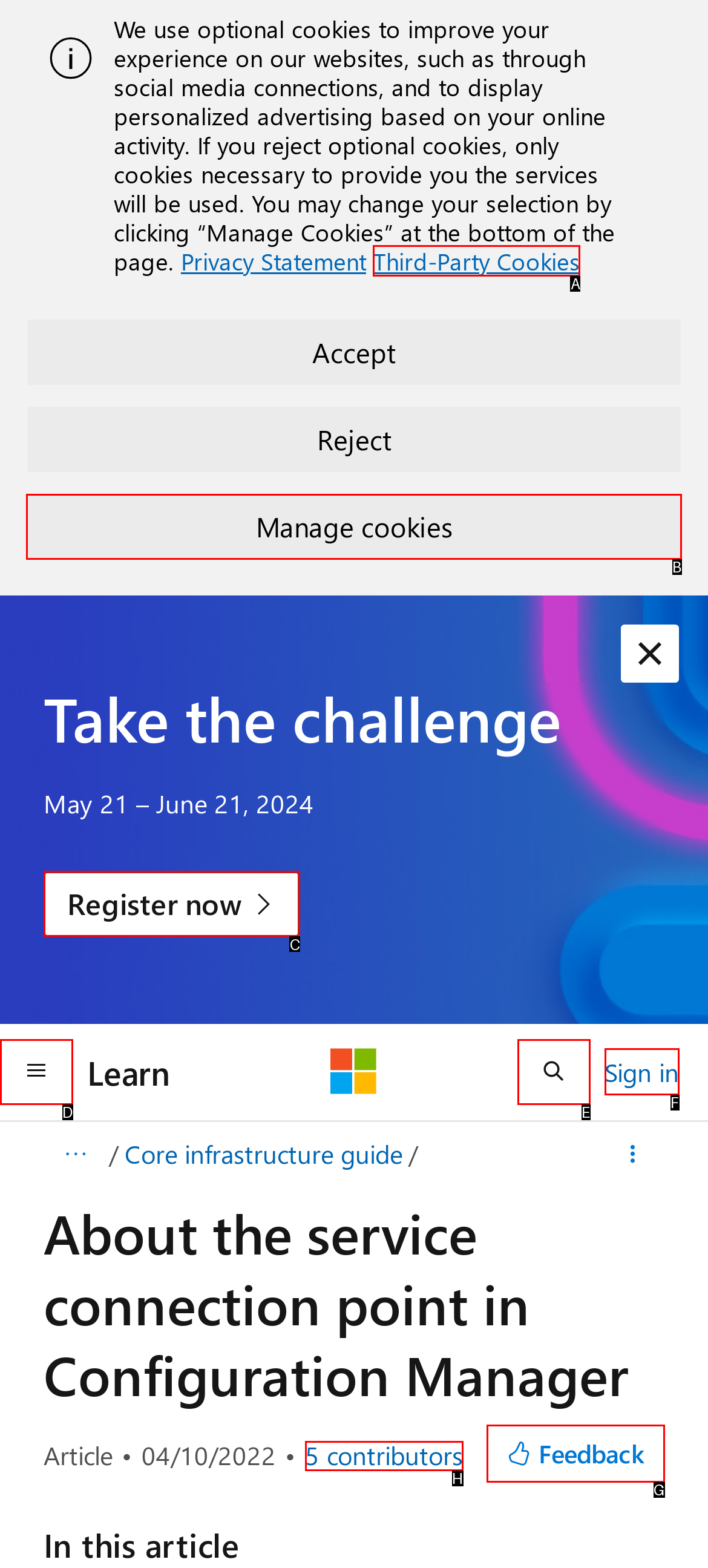Given the task: Learn about the company, tell me which HTML element to click on.
Answer with the letter of the correct option from the given choices.

None